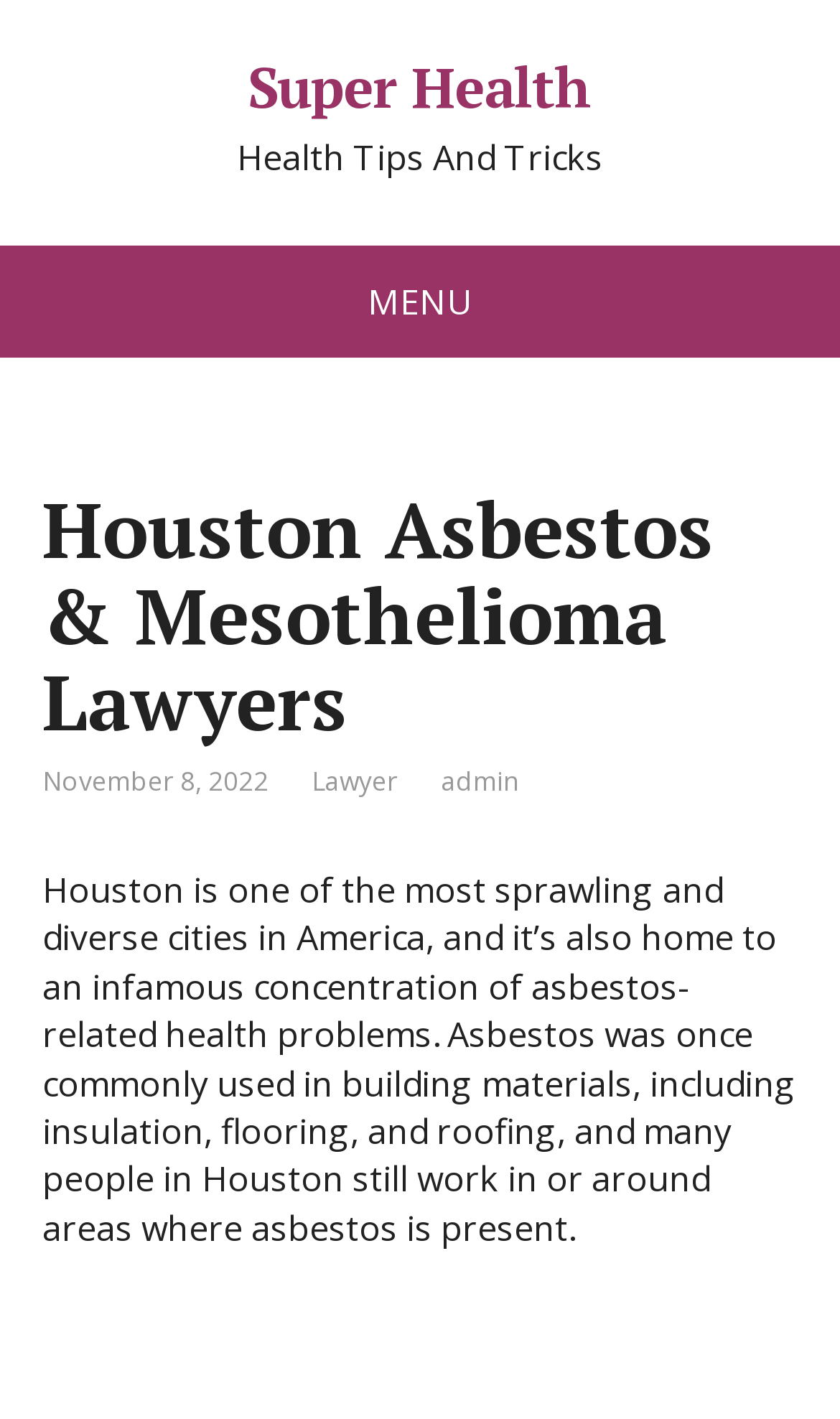Answer the question with a brief word or phrase:
What is the name of the city mentioned in the webpage?

Houston